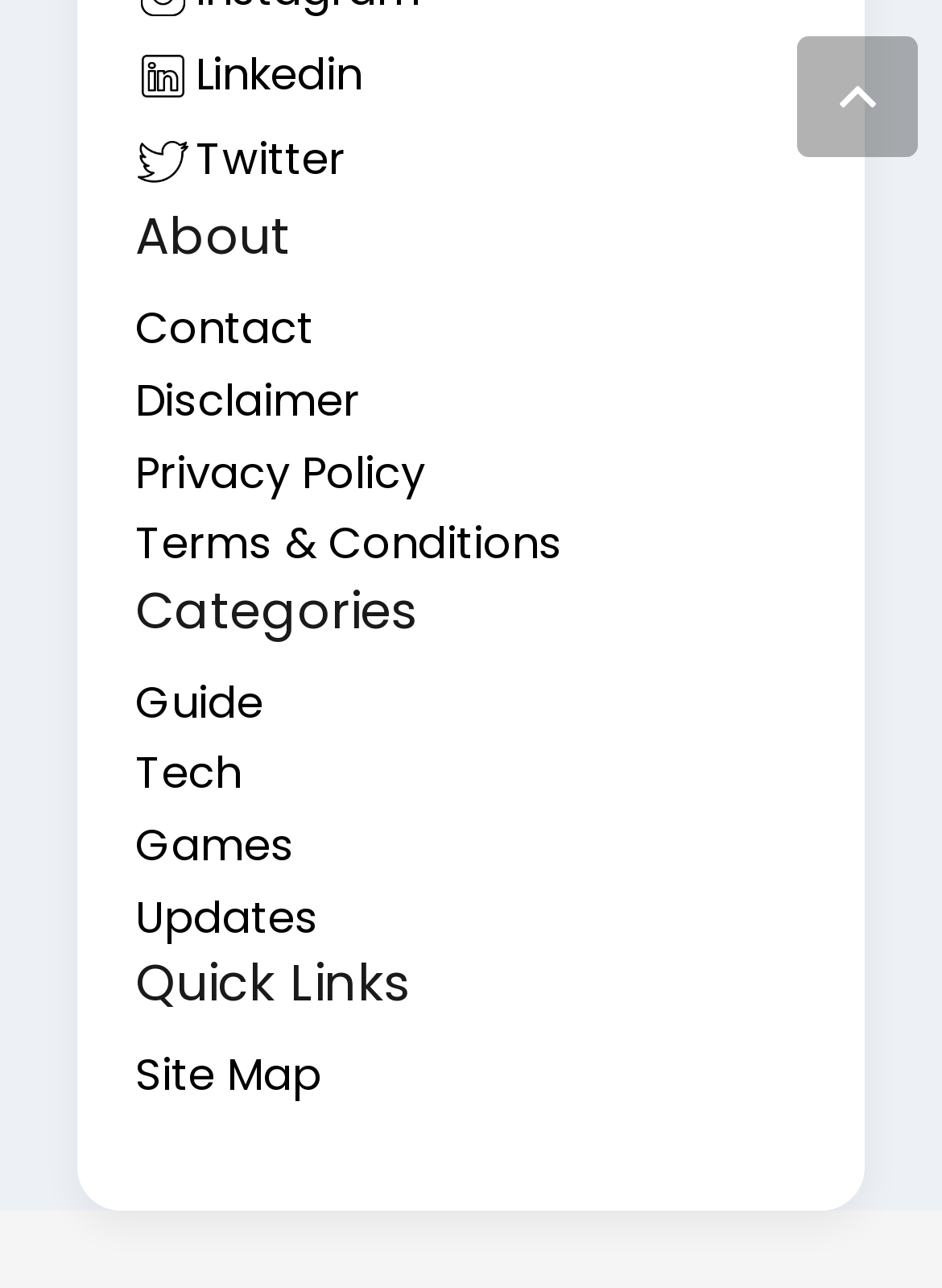What is above the 'About' heading?
Please respond to the question thoroughly and include all relevant details.

By comparing the y1, y2 coordinates of the elements, I found that the 'Quordle Linked in' image has a smaller y1 value than the 'About' heading, which means it is above the 'About' heading.